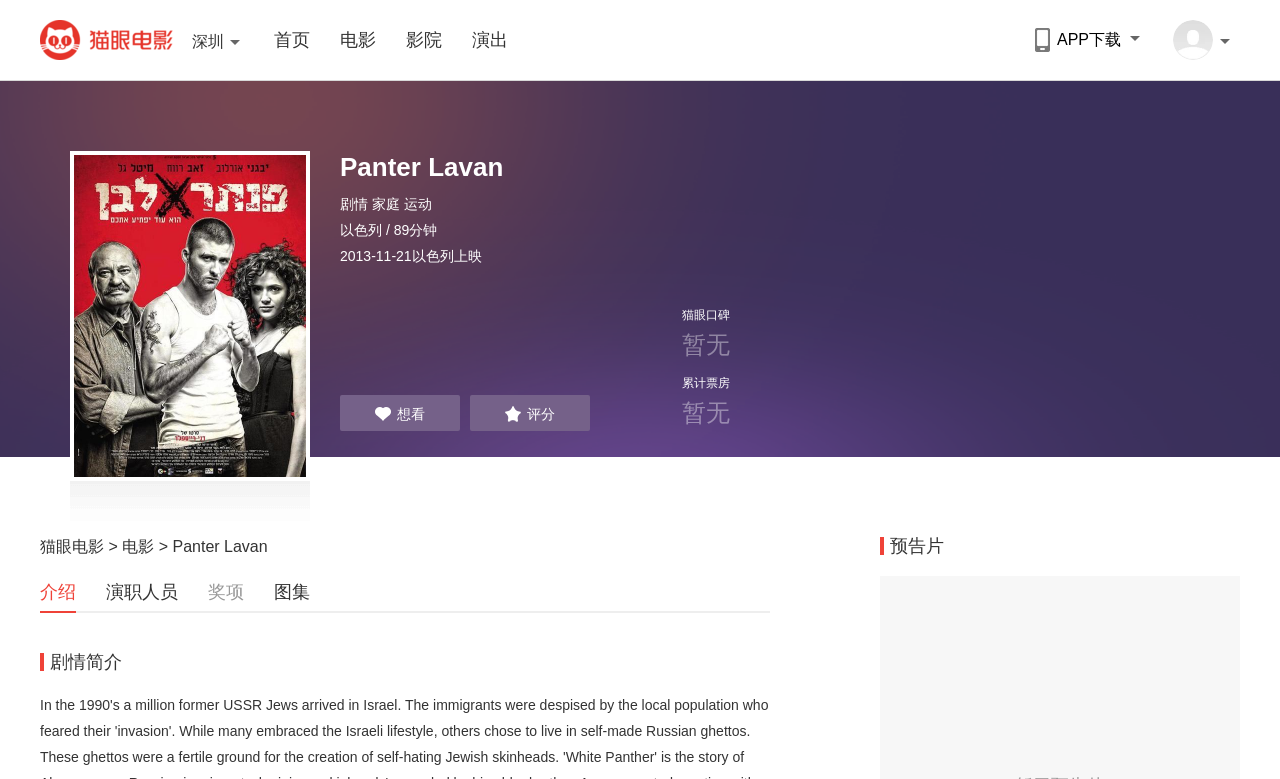Determine the bounding box coordinates for the UI element matching this description: "APP下载 扫码下载APP 选座更优惠".

[0.797, 0.0, 0.9, 0.103]